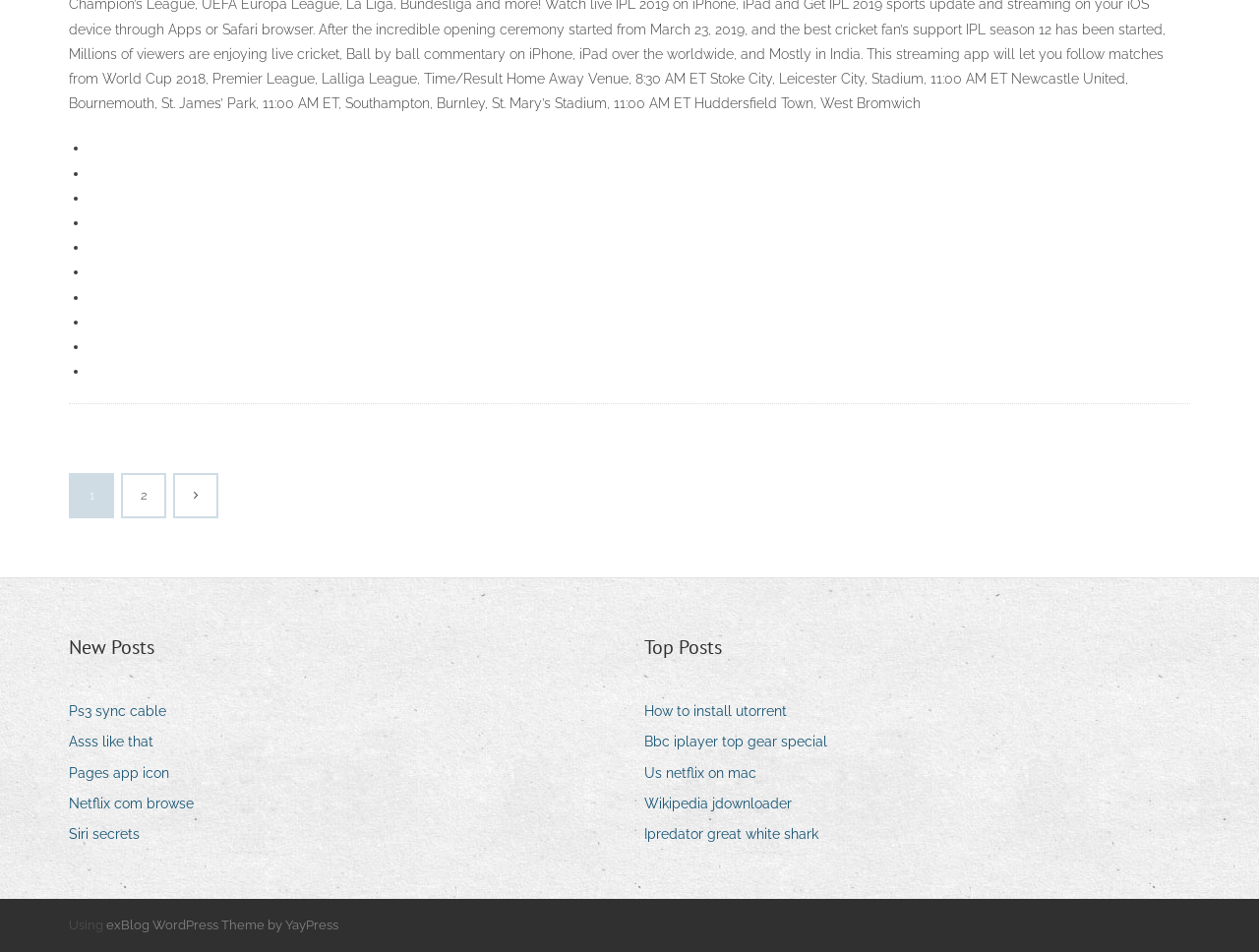What is the title of the second section?
Based on the image, respond with a single word or phrase.

Top Posts